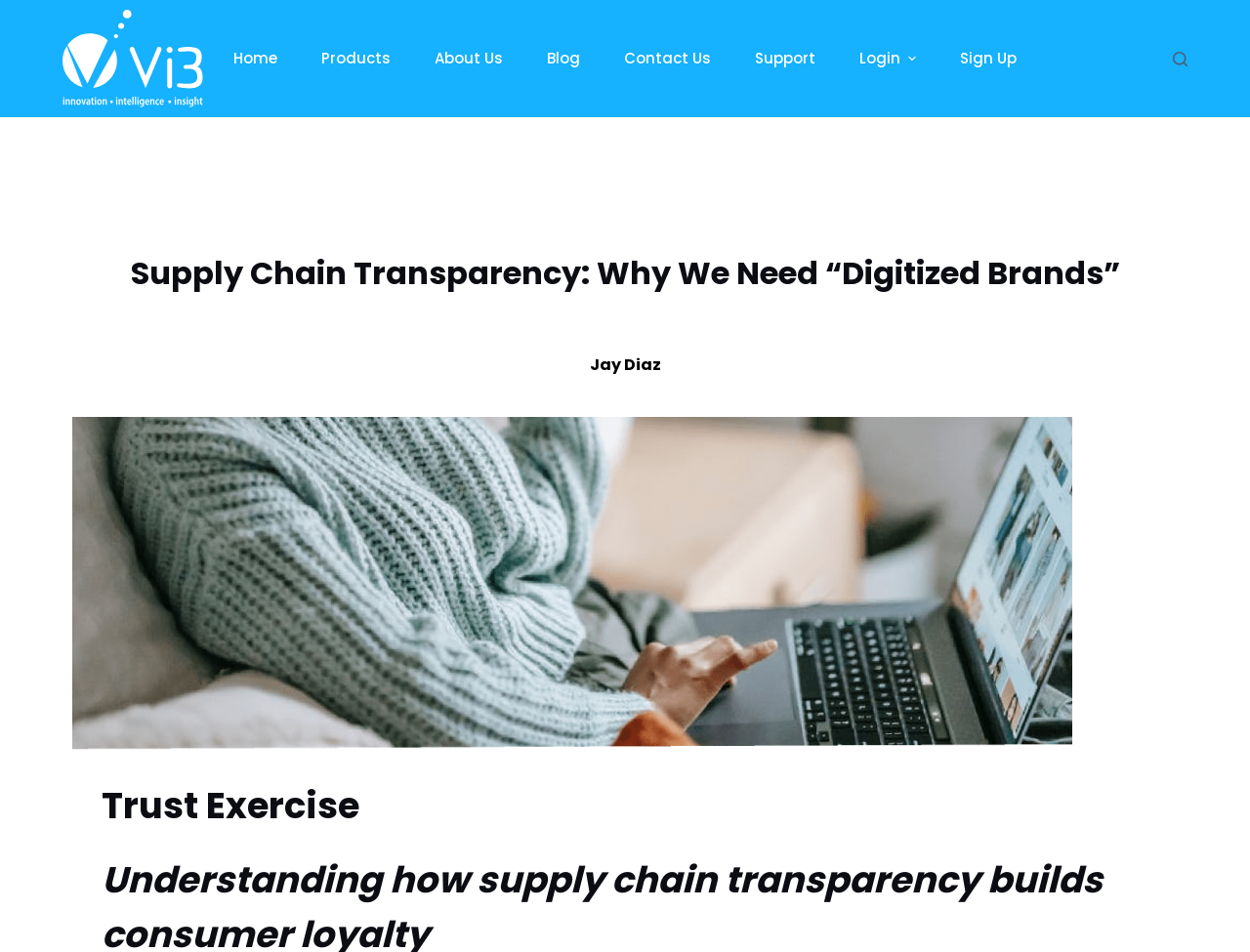Extract the bounding box coordinates of the UI element described by: "Contact Us". The coordinates should include four float numbers ranging from 0 to 1, e.g., [left, top, right, bottom].

[0.482, 0.0, 0.586, 0.123]